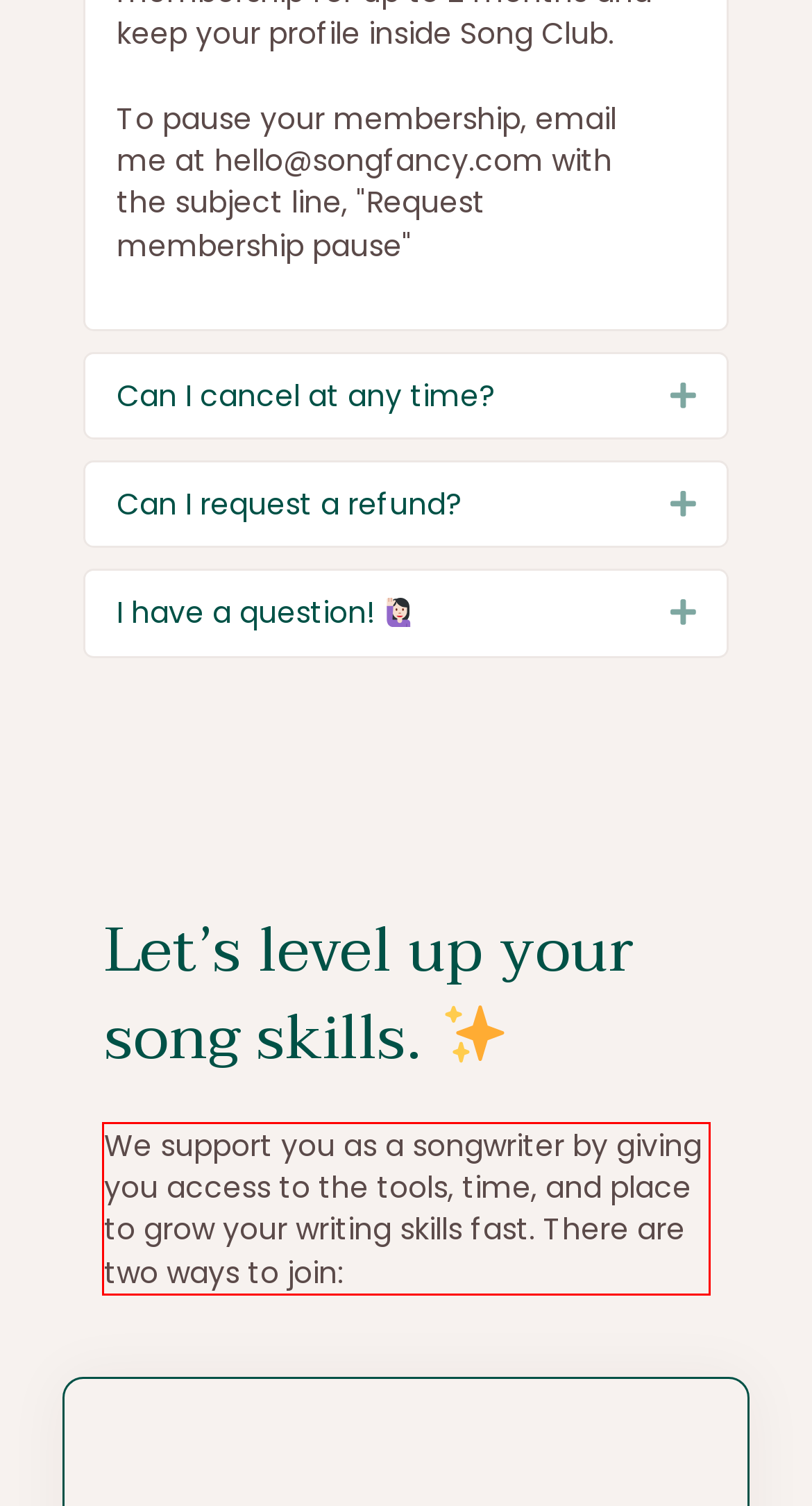You are presented with a webpage screenshot featuring a red bounding box. Perform OCR on the text inside the red bounding box and extract the content.

We support you as a songwriter by giving you access to the tools, time, and place to grow your writing skills fast. There are two ways to join: